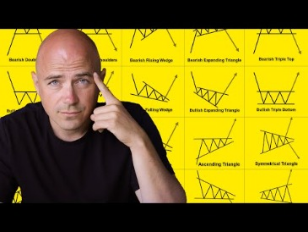What is the dominant color of the background?
Utilize the information in the image to give a detailed answer to the question.

The dominant color of the background can be identified as bright yellow because the caption explicitly states that the background is bright yellow and includes detailed illustrations of different Forex chart patterns.